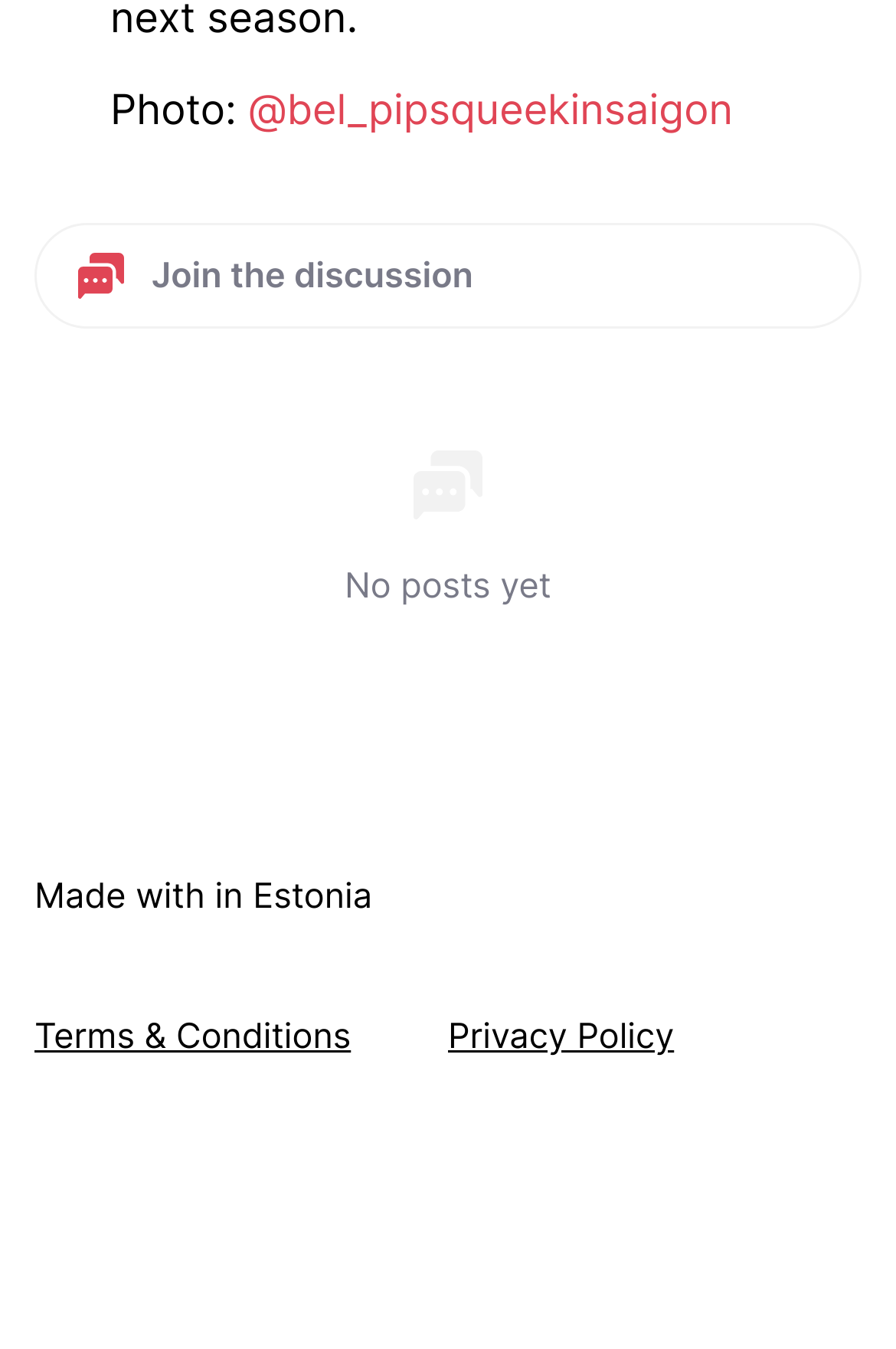What is the status of the posts on the page?
Please provide a single word or phrase based on the screenshot.

No posts yet